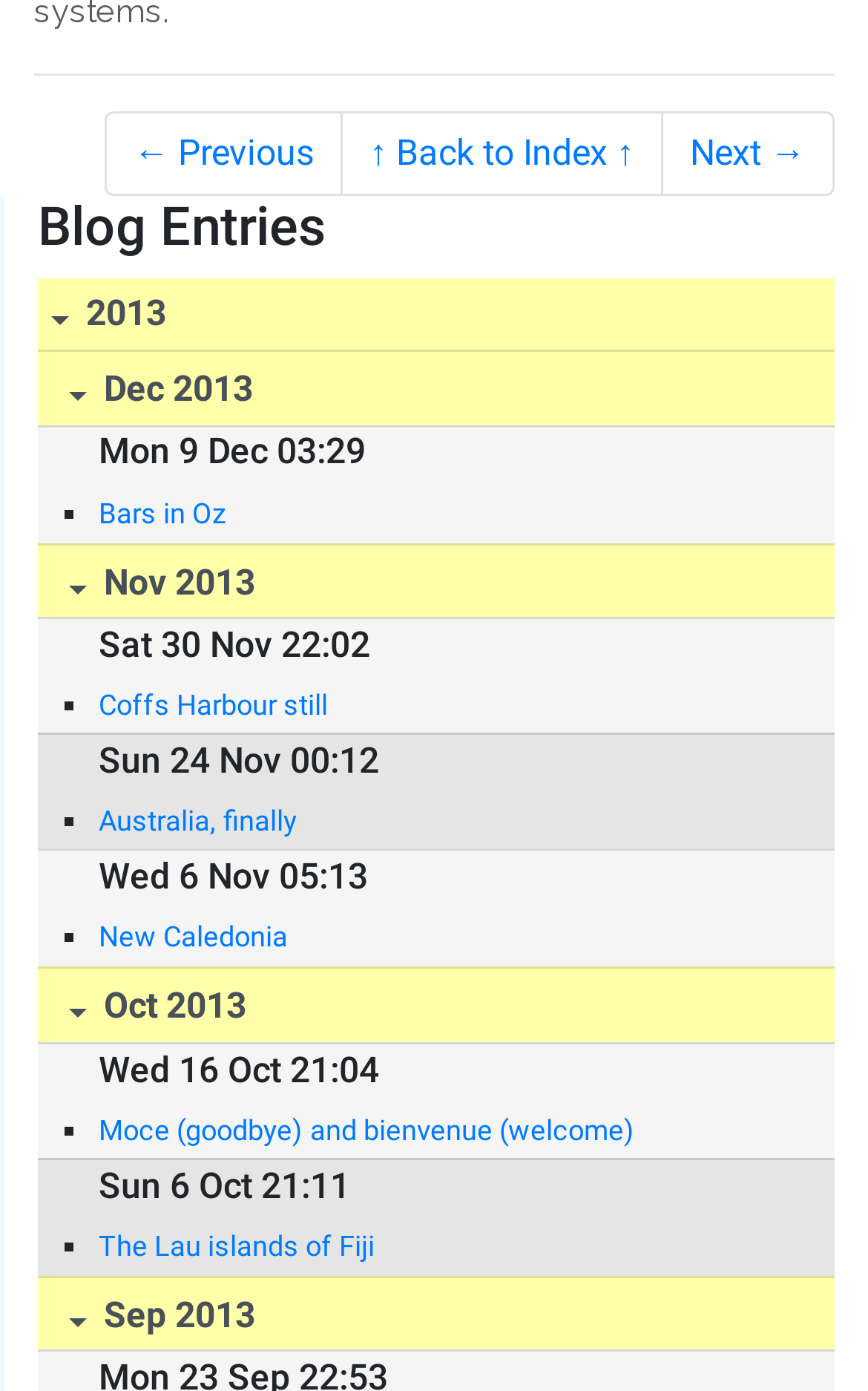What is the title of the current section?
Based on the image, give a one-word or short phrase answer.

Blog Entries